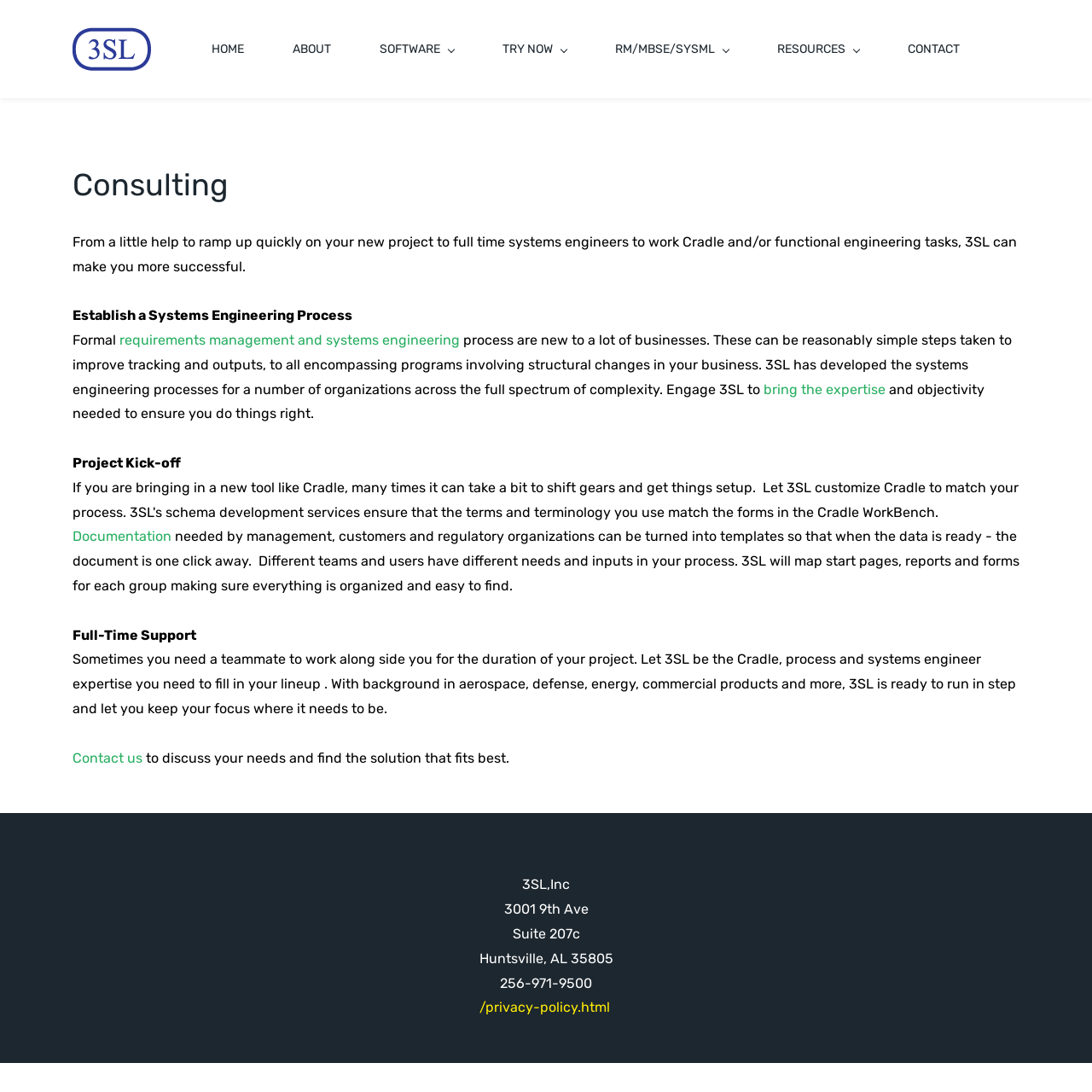Please determine the bounding box of the UI element that matches this description: bring the expertise. The coordinates should be given as (top-left x, top-left y, bottom-right x, bottom-right y), with all values between 0 and 1.

[0.699, 0.349, 0.811, 0.364]